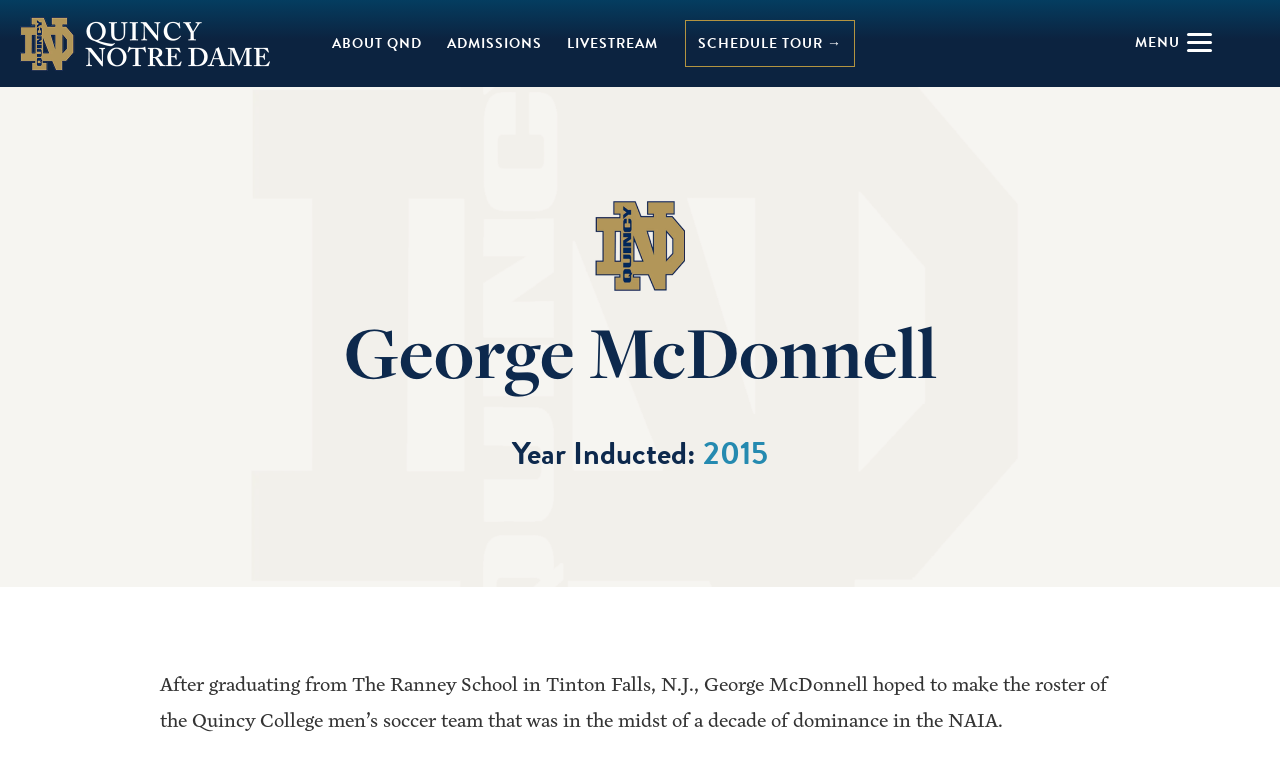Please answer the following question using a single word or phrase: 
What school did George McDonnell graduate from?

The Ranney School